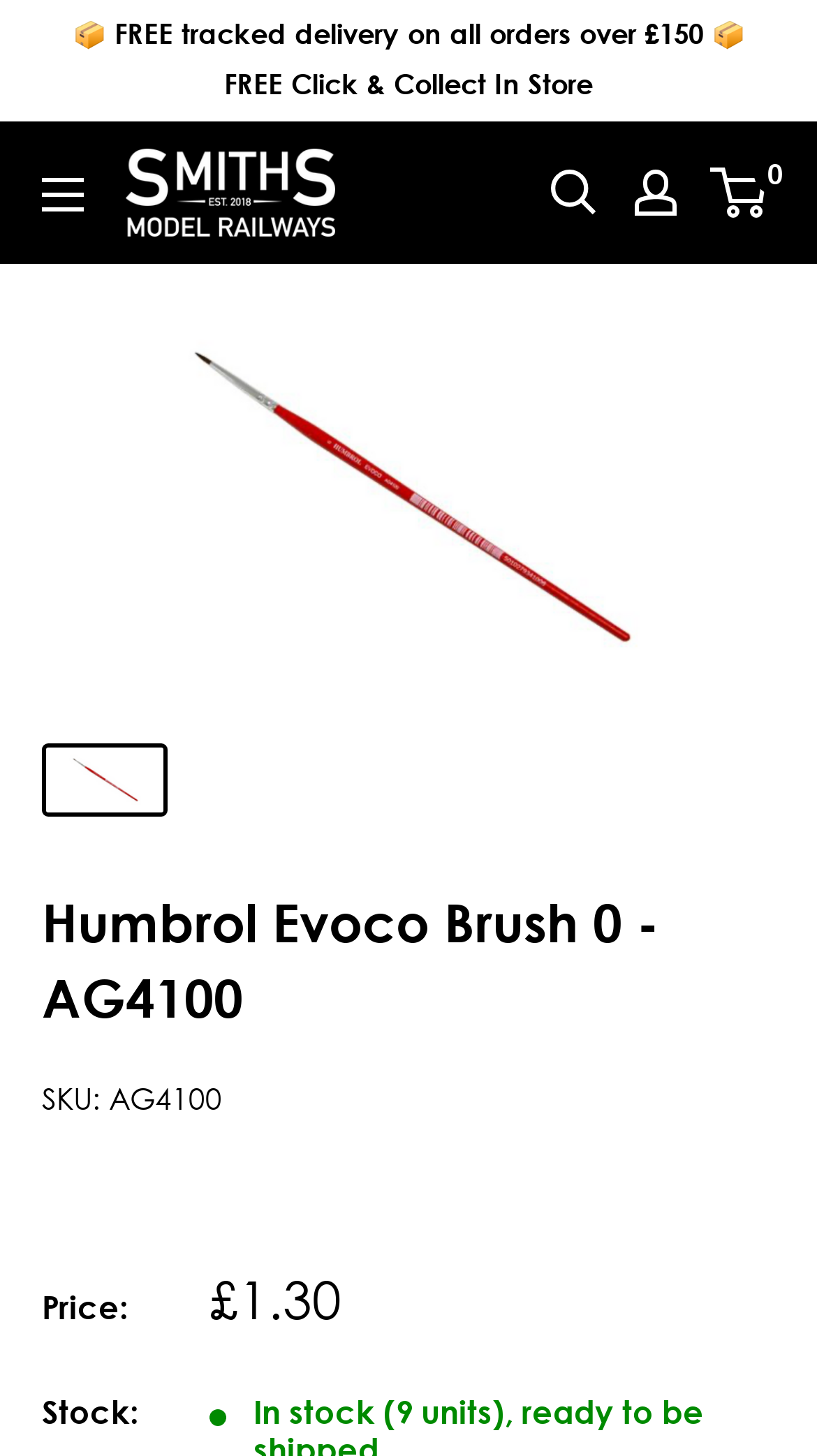Can you extract the headline from the webpage for me?

Humbrol Evoco Brush 0 - AG4100